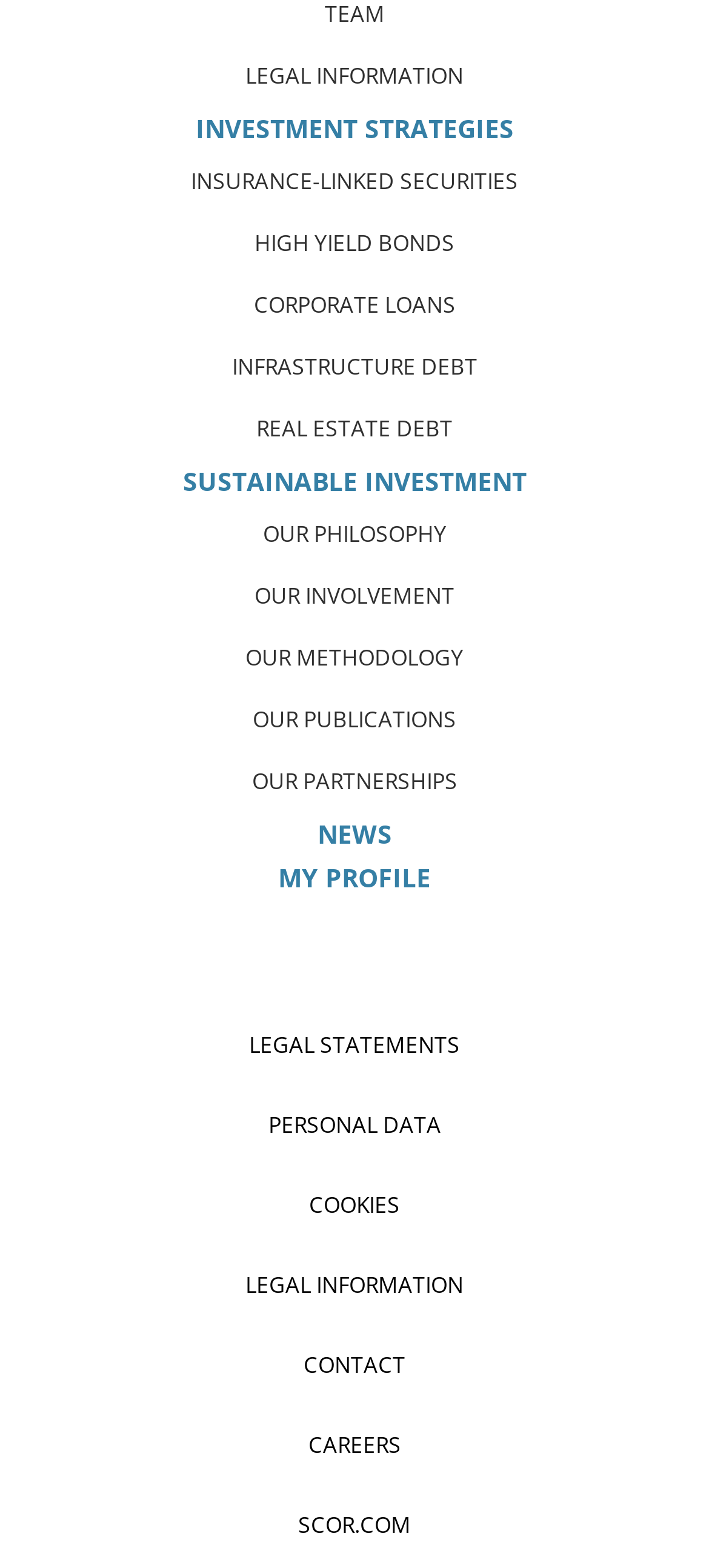Please predict the bounding box coordinates of the element's region where a click is necessary to complete the following instruction: "Access my profile". The coordinates should be represented by four float numbers between 0 and 1, i.e., [left, top, right, bottom].

[0.0, 0.546, 1.0, 0.574]